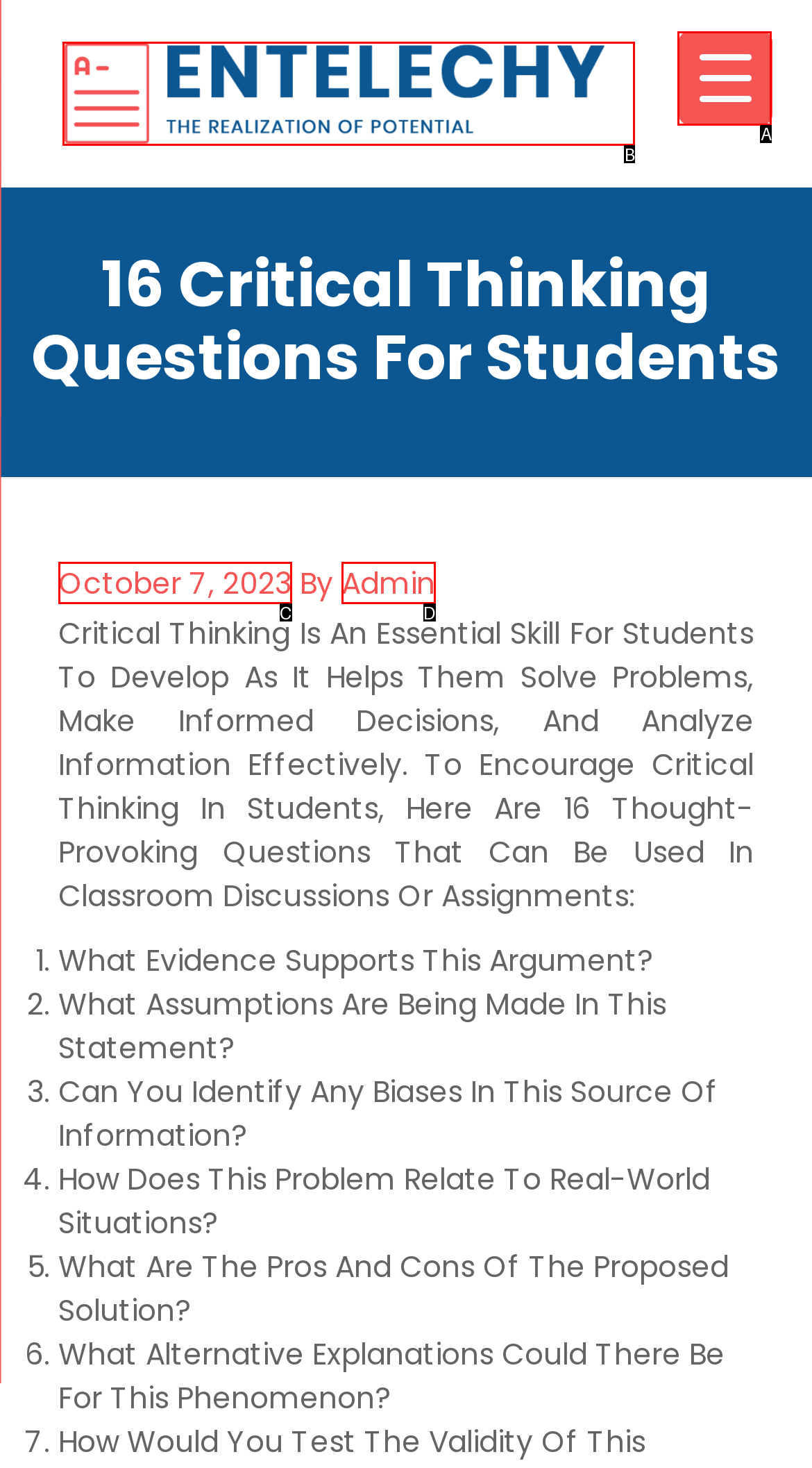Choose the HTML element that best fits the description: alt="Entelechy". Answer with the option's letter directly.

B